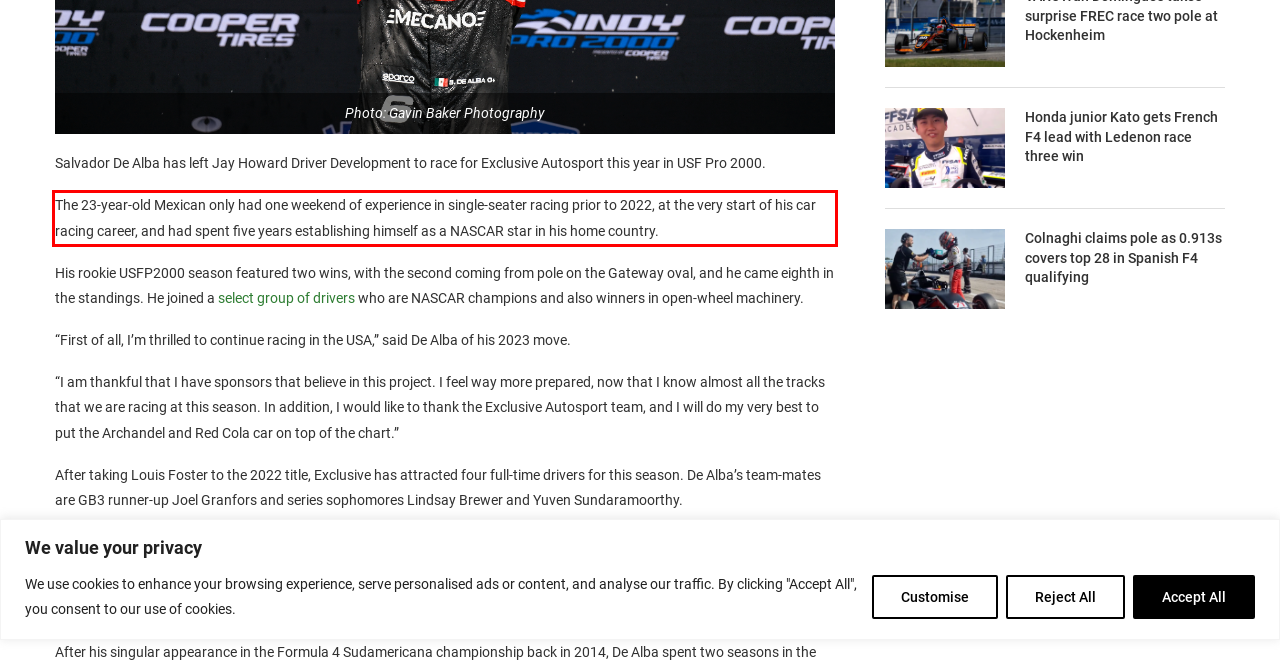Given a screenshot of a webpage containing a red rectangle bounding box, extract and provide the text content found within the red bounding box.

The 23-year-old Mexican only had one weekend of experience in single-seater racing prior to 2022, at the very start of his car racing career, and had spent five years establishing himself as a NASCAR star in his home country.